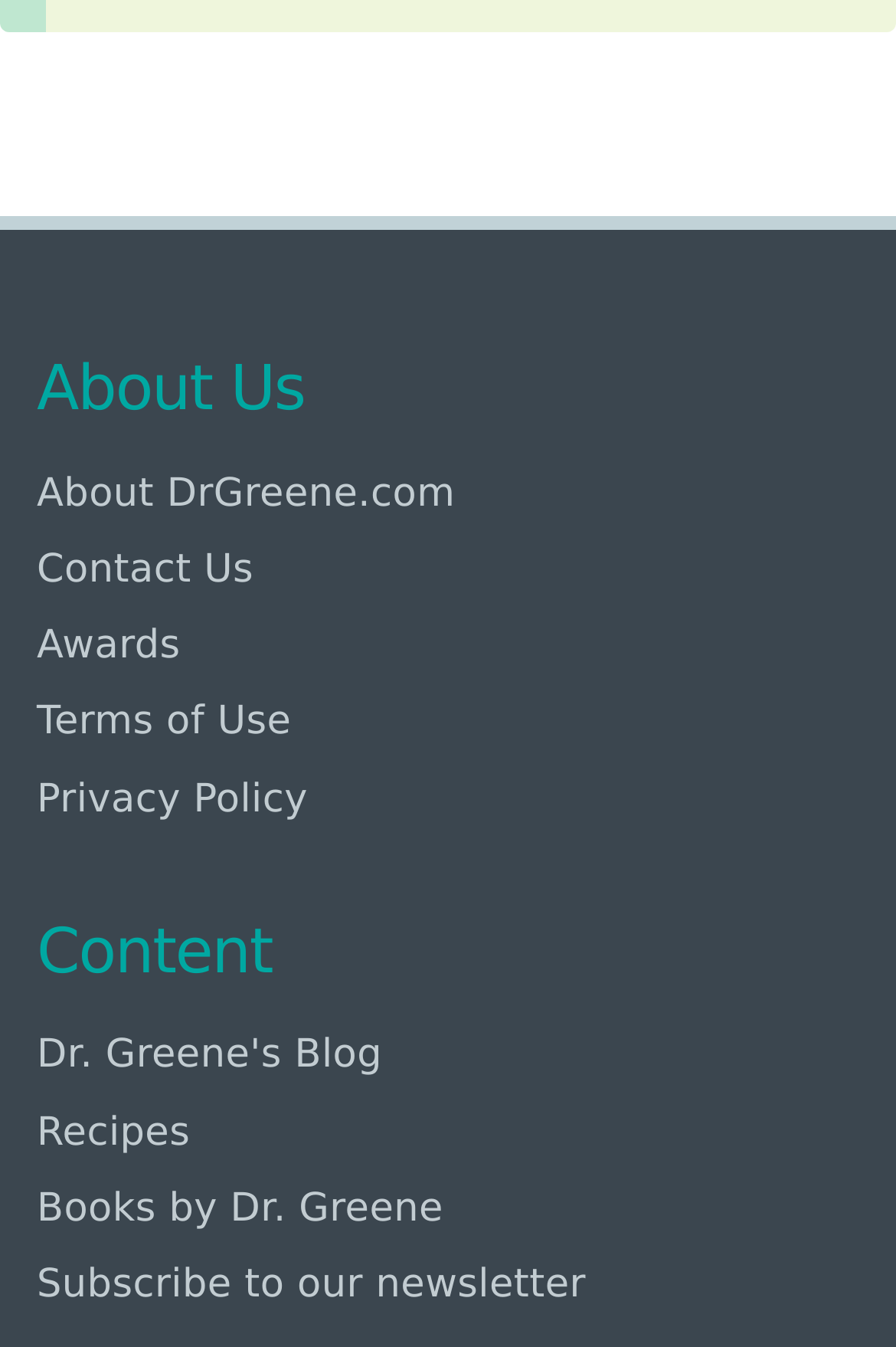What is the name of the website? Based on the image, give a response in one word or a short phrase.

DrGreene.com